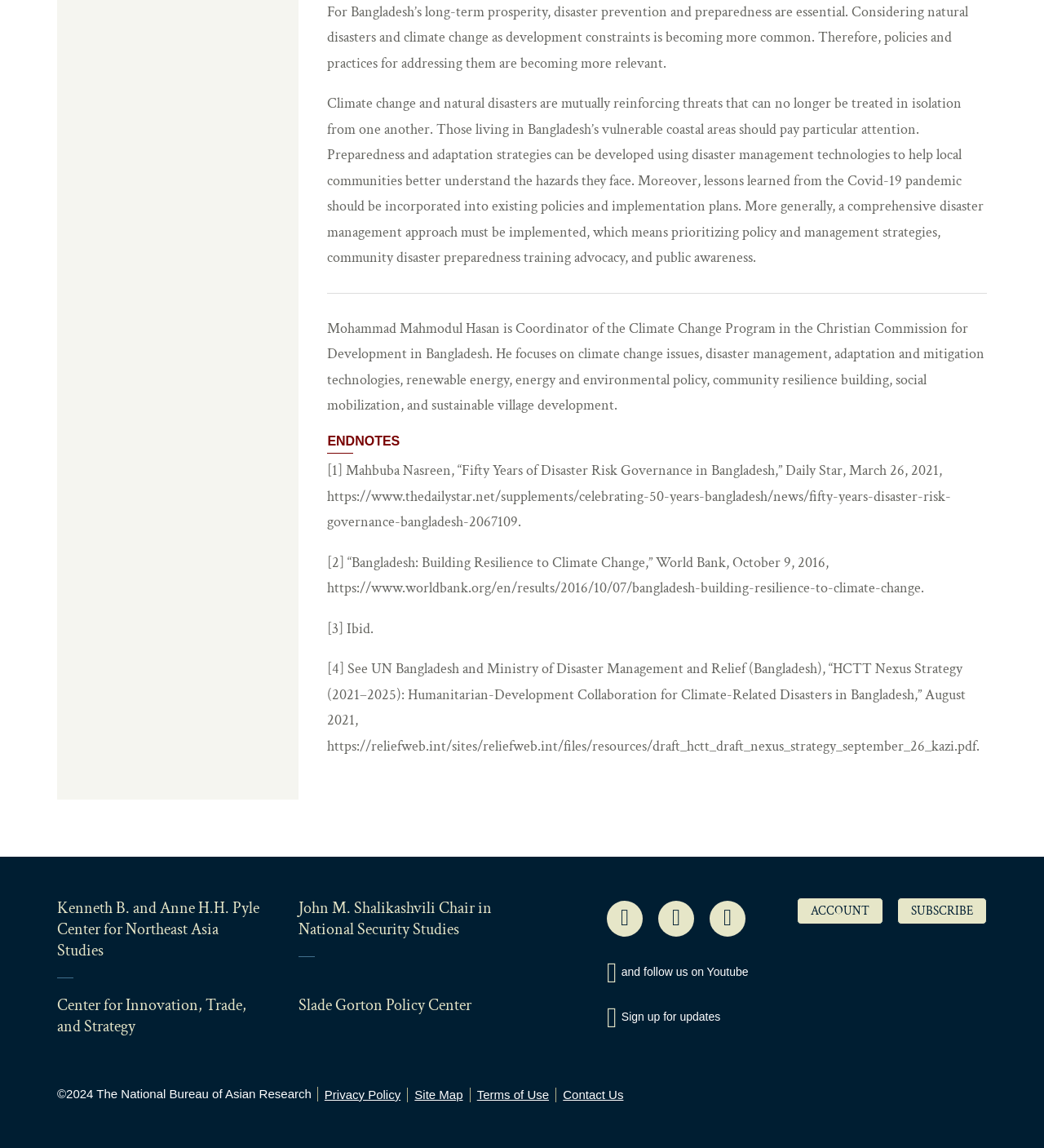What is the topic of the article? Based on the image, give a response in one word or a short phrase.

Disaster prevention and preparedness